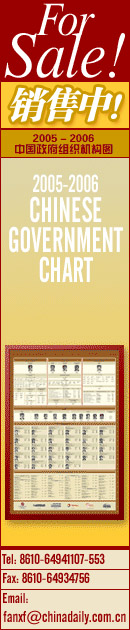Convey a detailed narrative of what is depicted in the image.

This image features a promotional banner advertising the "2005-2006 Chinese Government Chart," prominently displayed for sale. The left side of the banner is highlighted in bold red with the text "For Sale!" in white letters, immediately grabbing attention. Below, it states the years "2005 - 2006" alongside the Chinese characters for the chart, emphasizing its purpose as a government organizational chart. The lower section of the banner features the chart itself, which showcases various governmental departments or officials, likely aimed at providing public insight into the structure of the Chinese government during that period. Contact information, including a telephone number, fax number, and an email address for inquiries or purchases, is also provided, ensuring that interested buyers have all necessary details to obtain this resource.